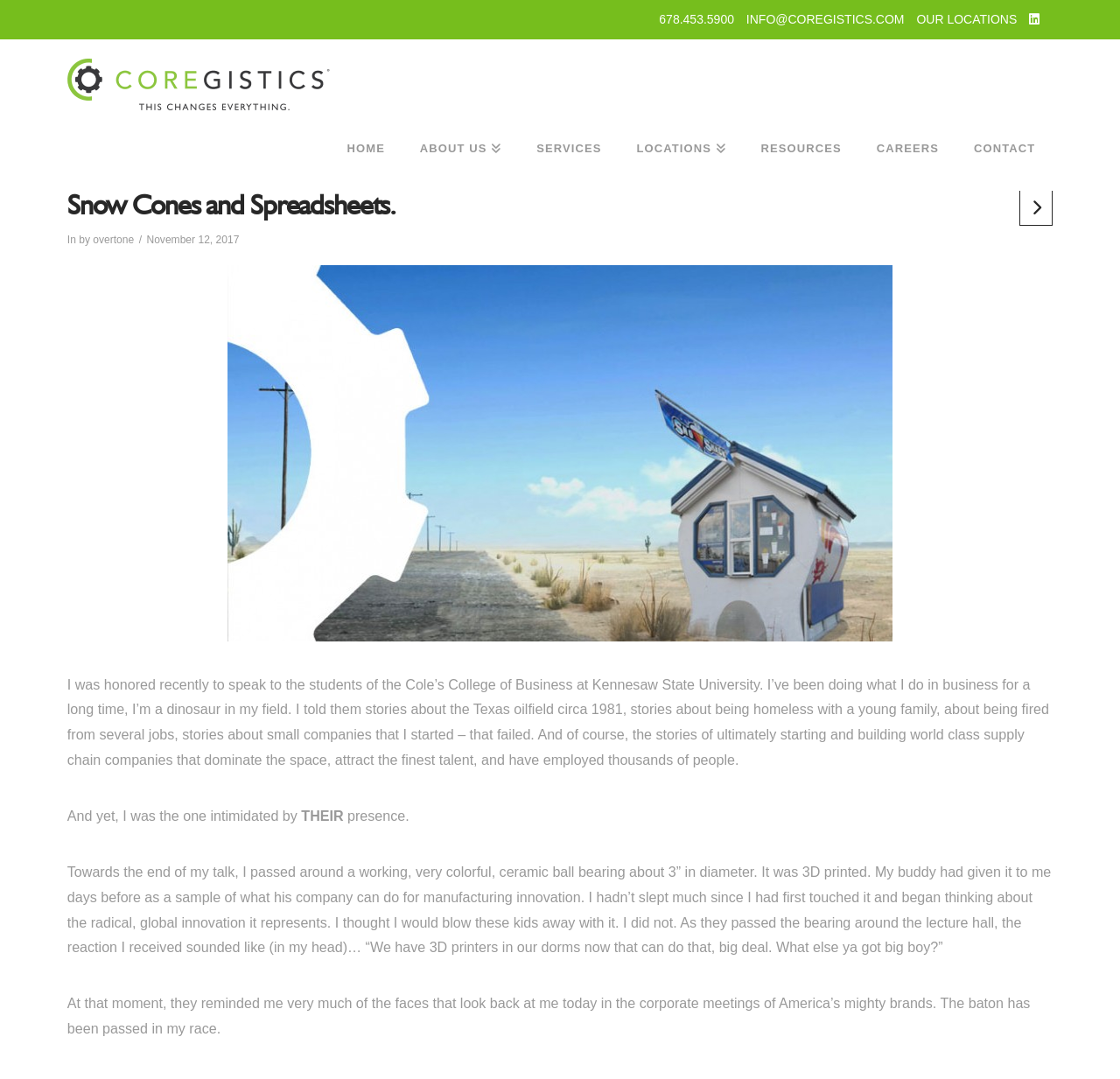Give a one-word or one-phrase response to the question:
Where did the speaker give a talk?

Kennesaw State University